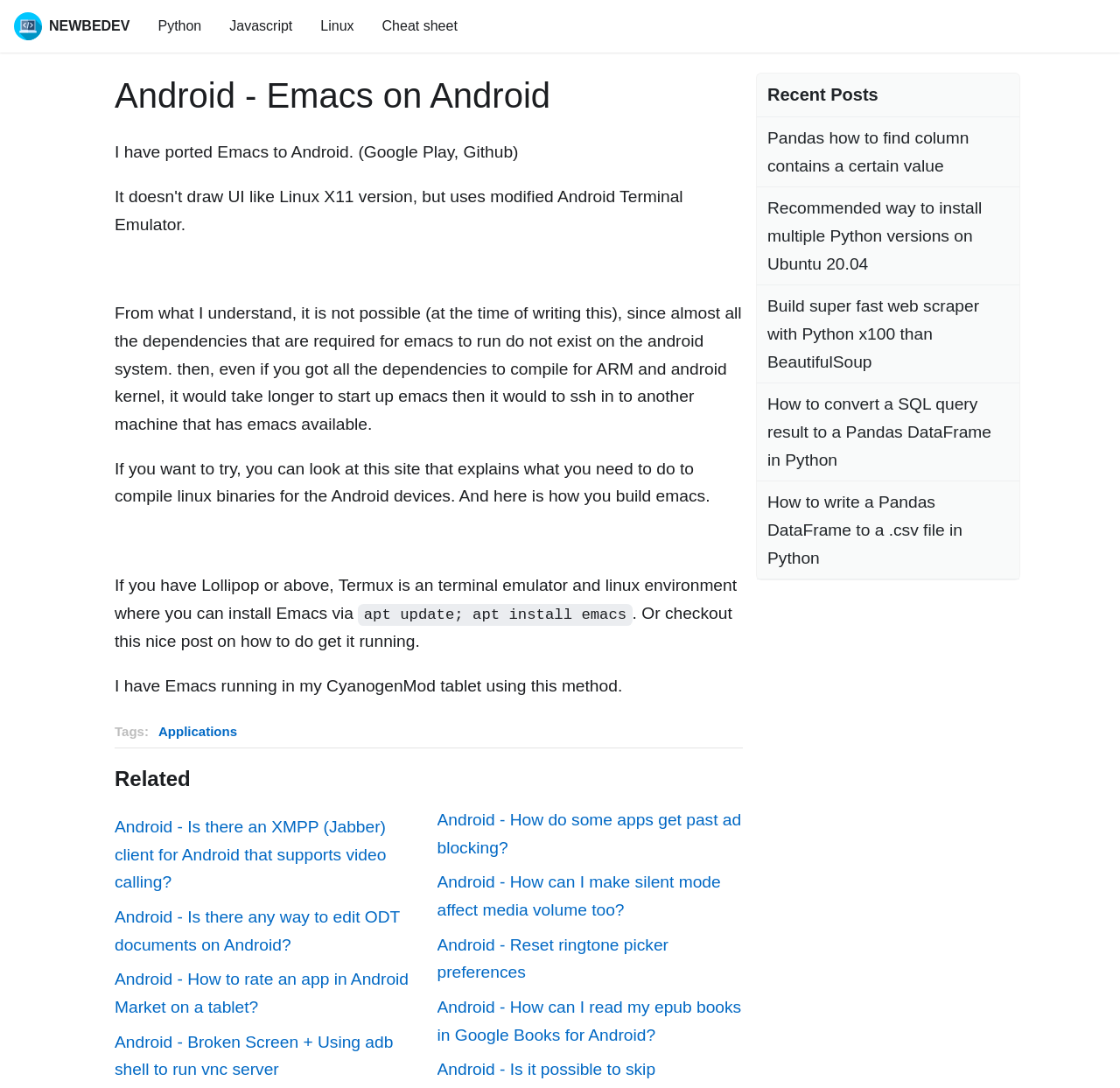What is Termux?
Refer to the screenshot and respond with a concise word or phrase.

Terminal emulator and Linux environment